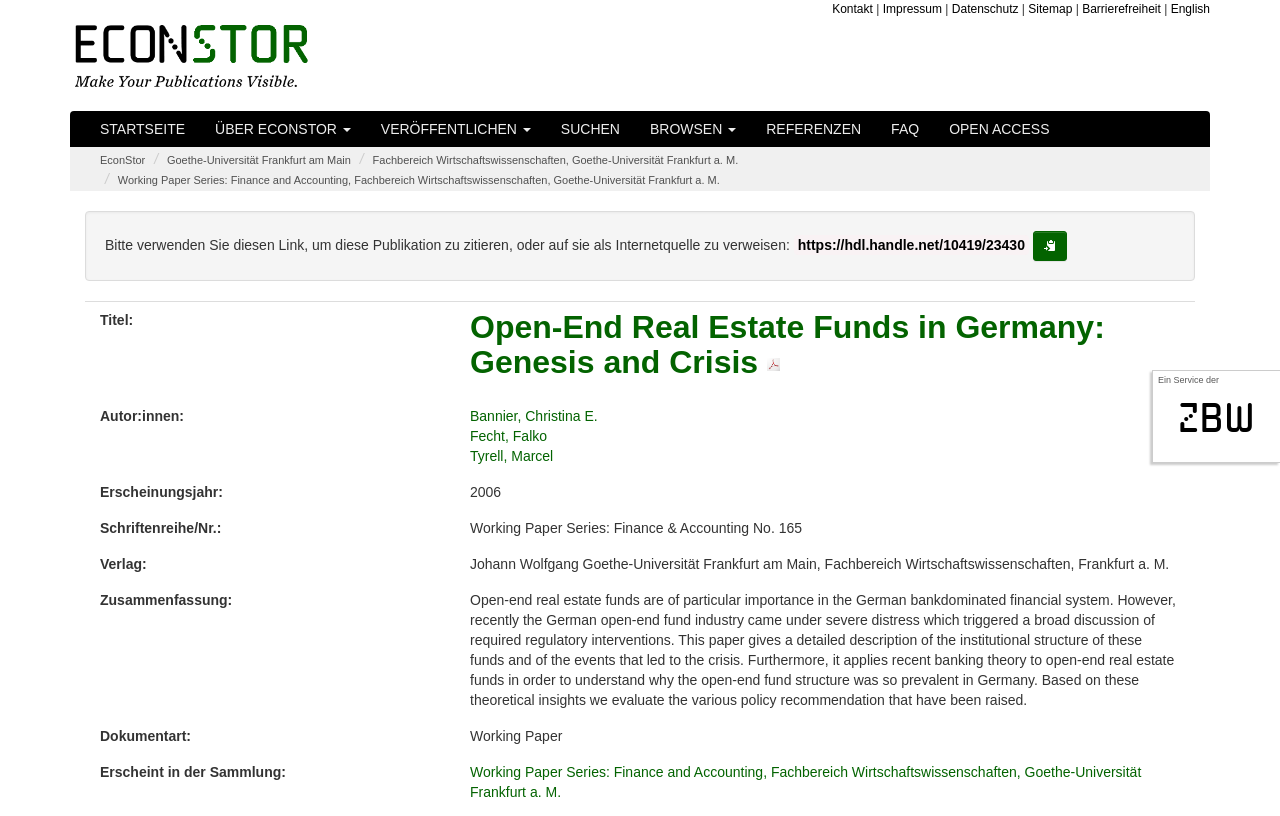What is the publication year?
Carefully analyze the image and provide a thorough answer to the question.

The publication year can be found in the main content section of the webpage, where it says 'Erscheinungsjahr:' followed by the year '2006'.